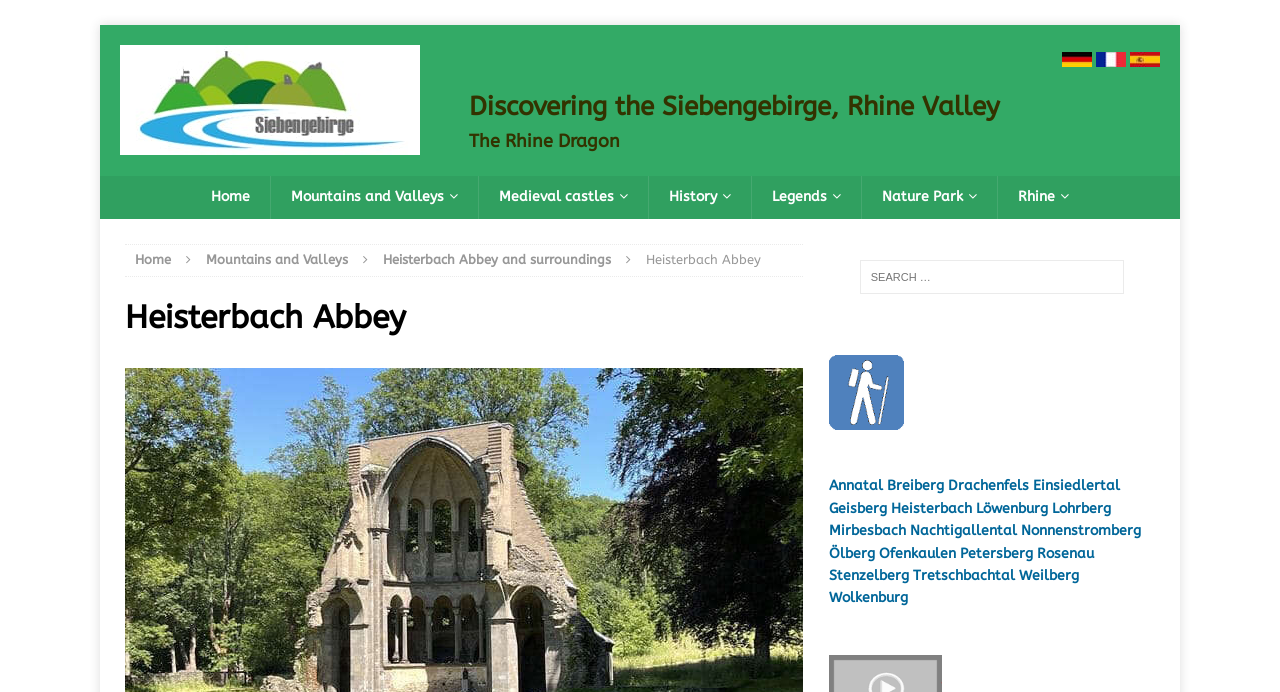Point out the bounding box coordinates of the section to click in order to follow this instruction: "Explore Drachenfels".

[0.74, 0.69, 0.804, 0.715]